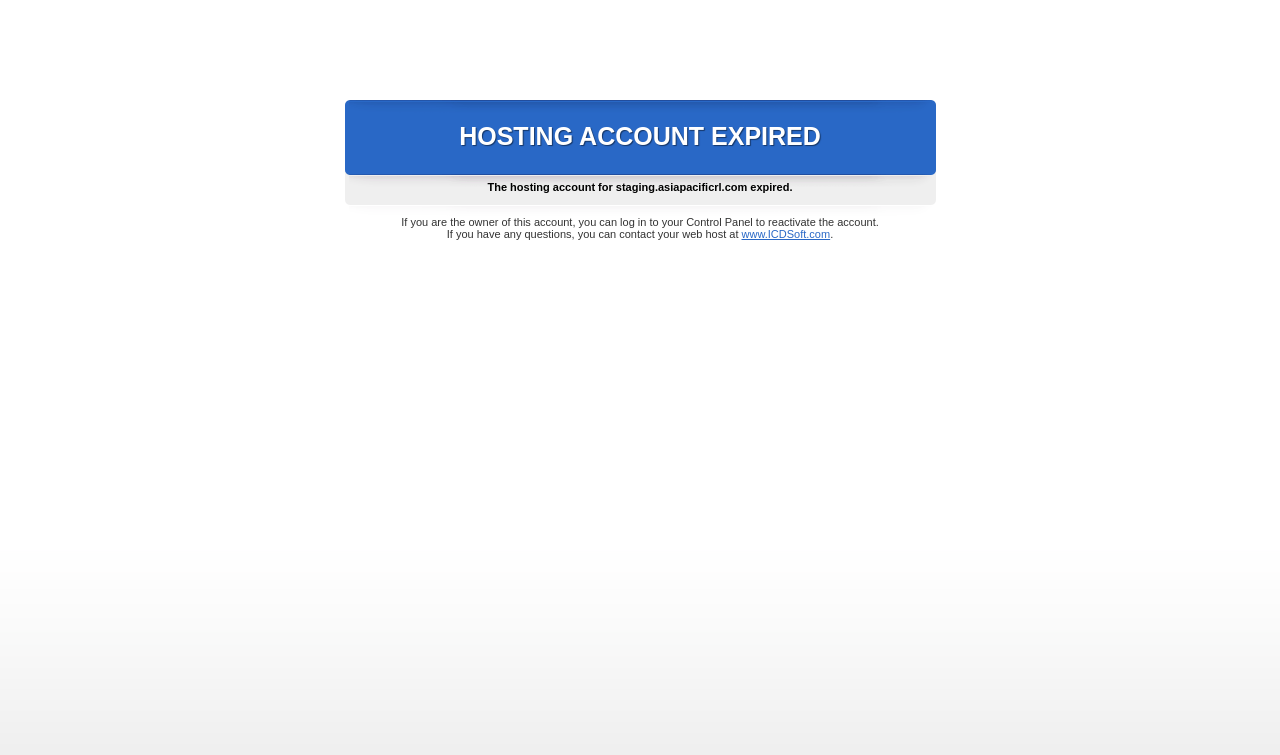Determine the bounding box coordinates of the UI element described below. Use the format (top-left x, top-left y, bottom-right x, bottom-right y) with floating point numbers between 0 and 1: www.ICDSoft.com

[0.579, 0.302, 0.649, 0.318]